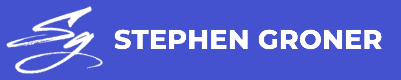Answer the question with a brief word or phrase:
What are the stylized initials in the logo?

SG